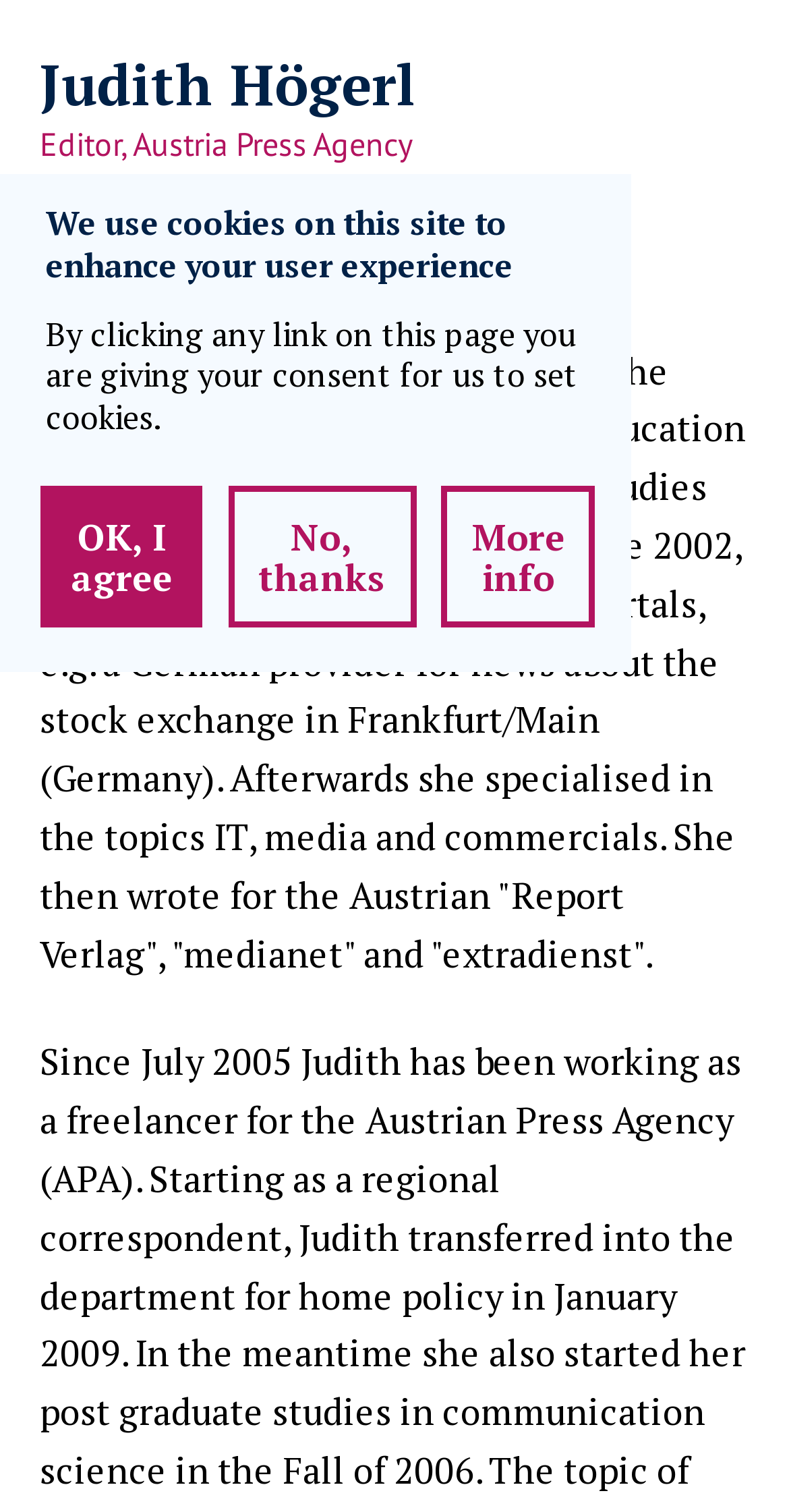Based on the element description No, thanks, identify the bounding box coordinates for the UI element. The coordinates should be in the format (top-left x, top-left y, bottom-right x, bottom-right y) and within the 0 to 1 range.

[0.289, 0.321, 0.528, 0.415]